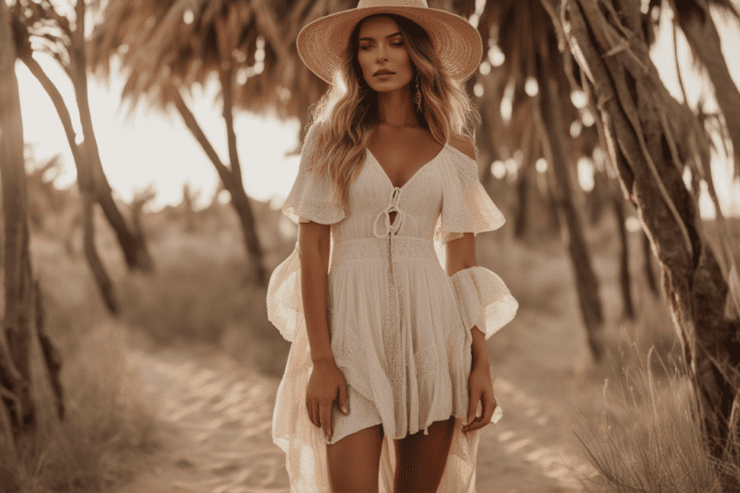Describe in detail everything you see in the image.

In this captivating image, a model embodies the essence of summer fashion, wearing a beautiful white dress with soft, flowing sleeves and a cinched waist that accentuates her figure. The dress features delicate lace details, adding a touch of elegance to the relaxed and breezy style. Complementing her outfit, she wears a wide-brimmed straw hat, perfect for a sunny day at the beach or a festival. The backdrop showcases a serene landscape with palm trees, hinting at a tropical vibe that enhances the carefree spirit of the look. This image exemplifies the type of versatile pieces featured in contemporary fashion brands, appealing to those seeking both style and comfort in their wardrobe.